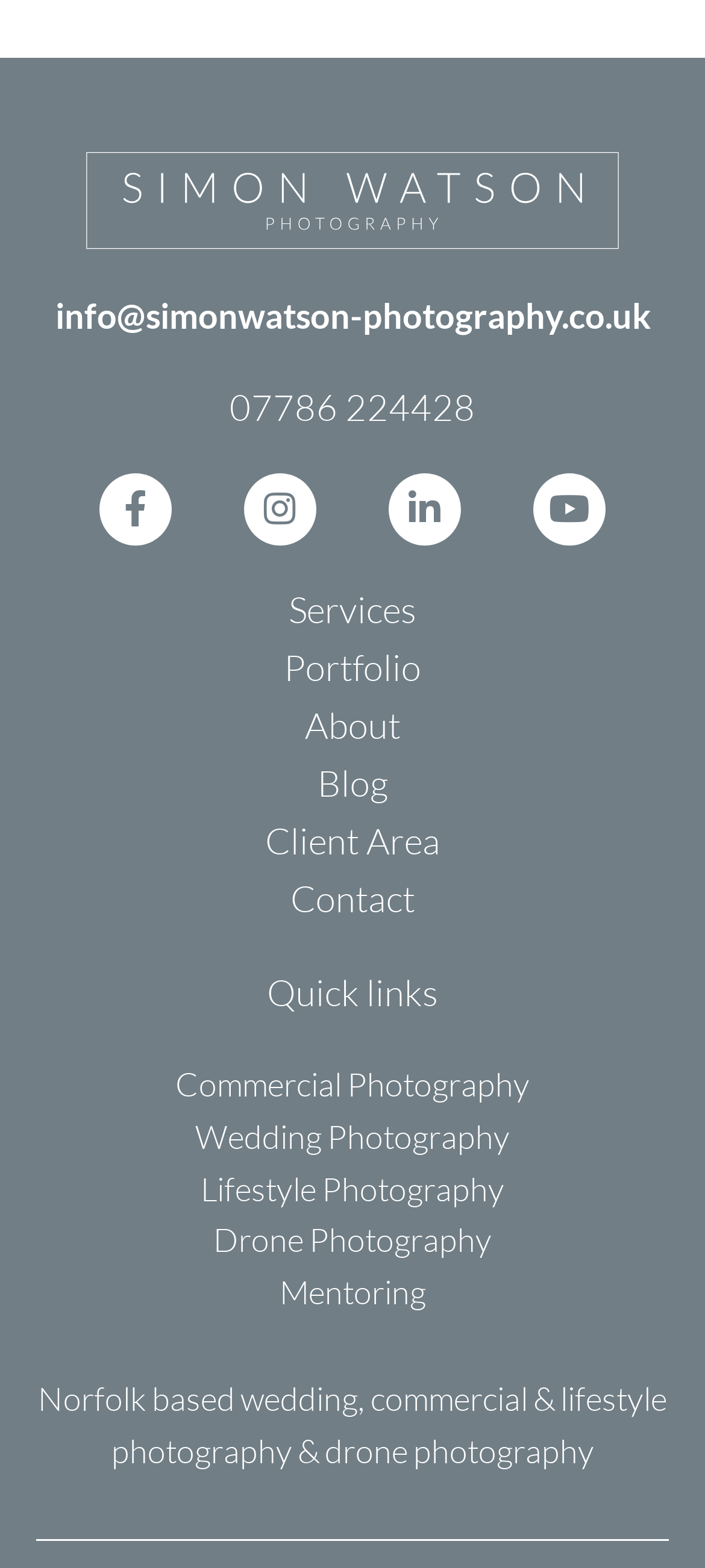What types of photography services are offered?
Using the details from the image, give an elaborate explanation to answer the question.

The webpage offers five types of photography services, which are Commercial Photography, Wedding Photography, Lifestyle Photography, Drone Photography, and Mentoring, listed as links in the lower section of the webpage.